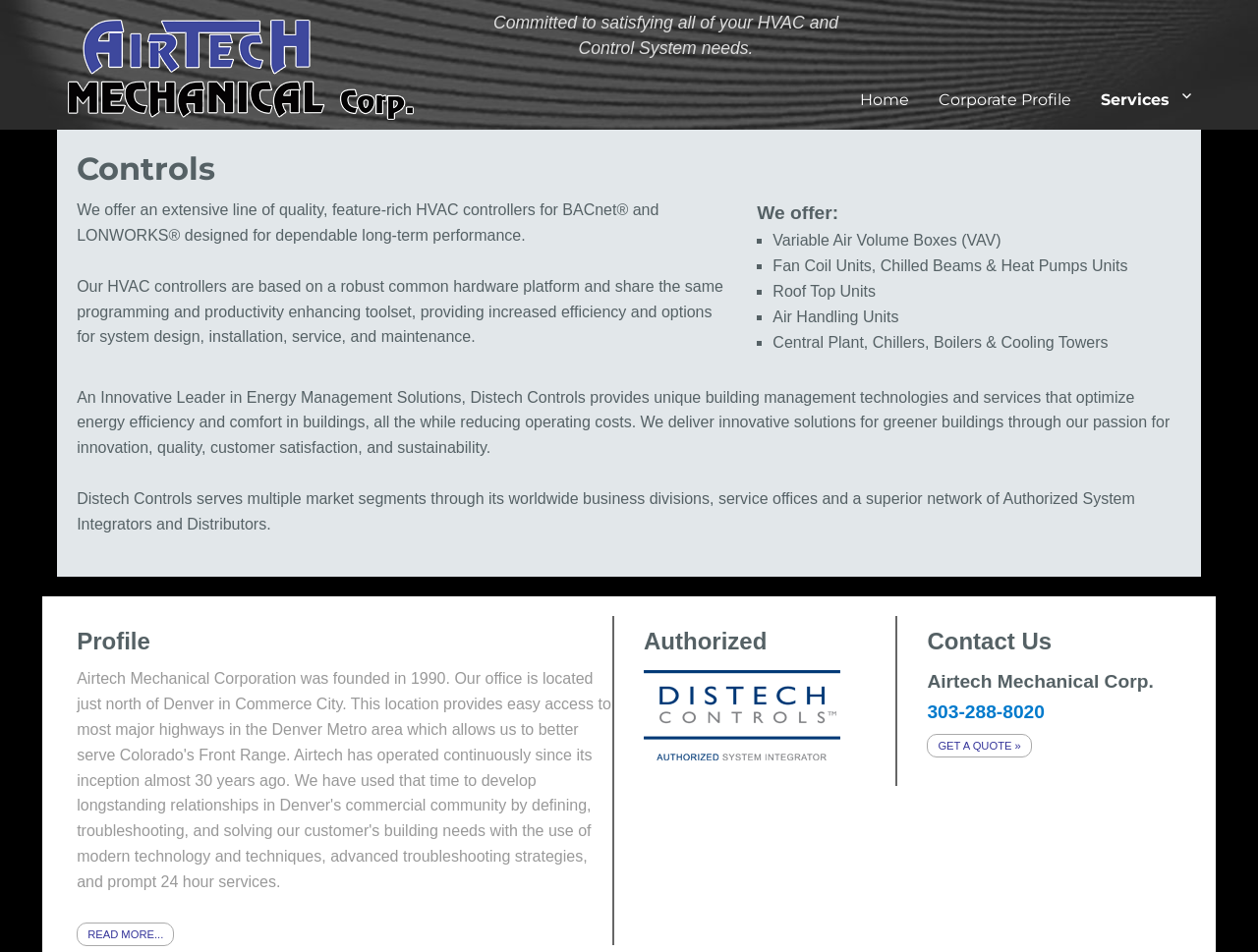What is the main product category?
Please answer the question with a detailed and comprehensive explanation.

The main product category can be inferred from the text content of the article element, which mentions 'HVAC controllers' as the primary product offering. This is also supported by the list of products mentioned later in the article, which includes 'Variable Air Volume Boxes (VAV)', 'Fan Coil Units, Chilled Beams & Heat Pumps Units', and others.